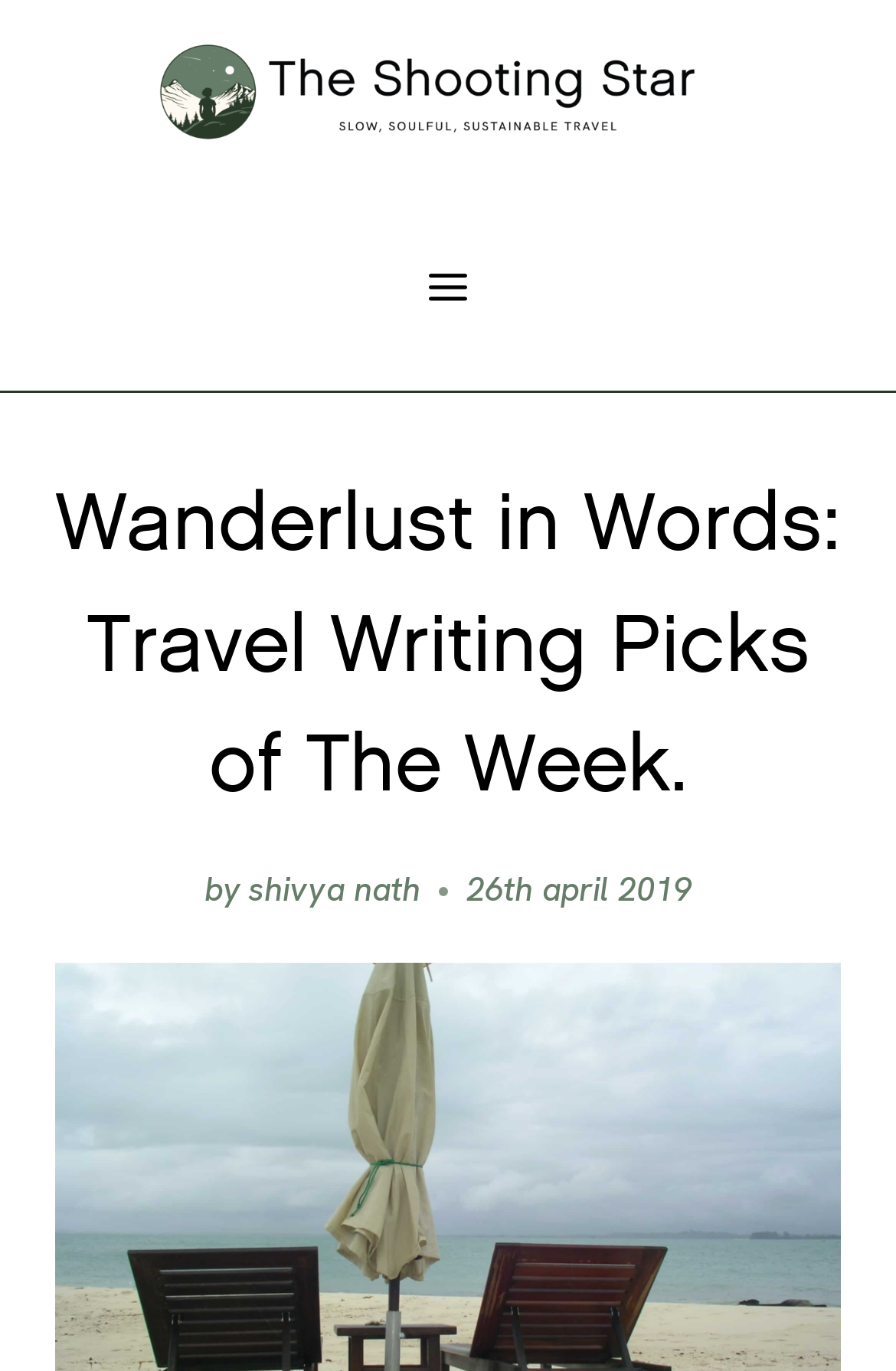Please give a succinct answer to the question in one word or phrase:
Who is the author of the blog post?

Shivya Nath